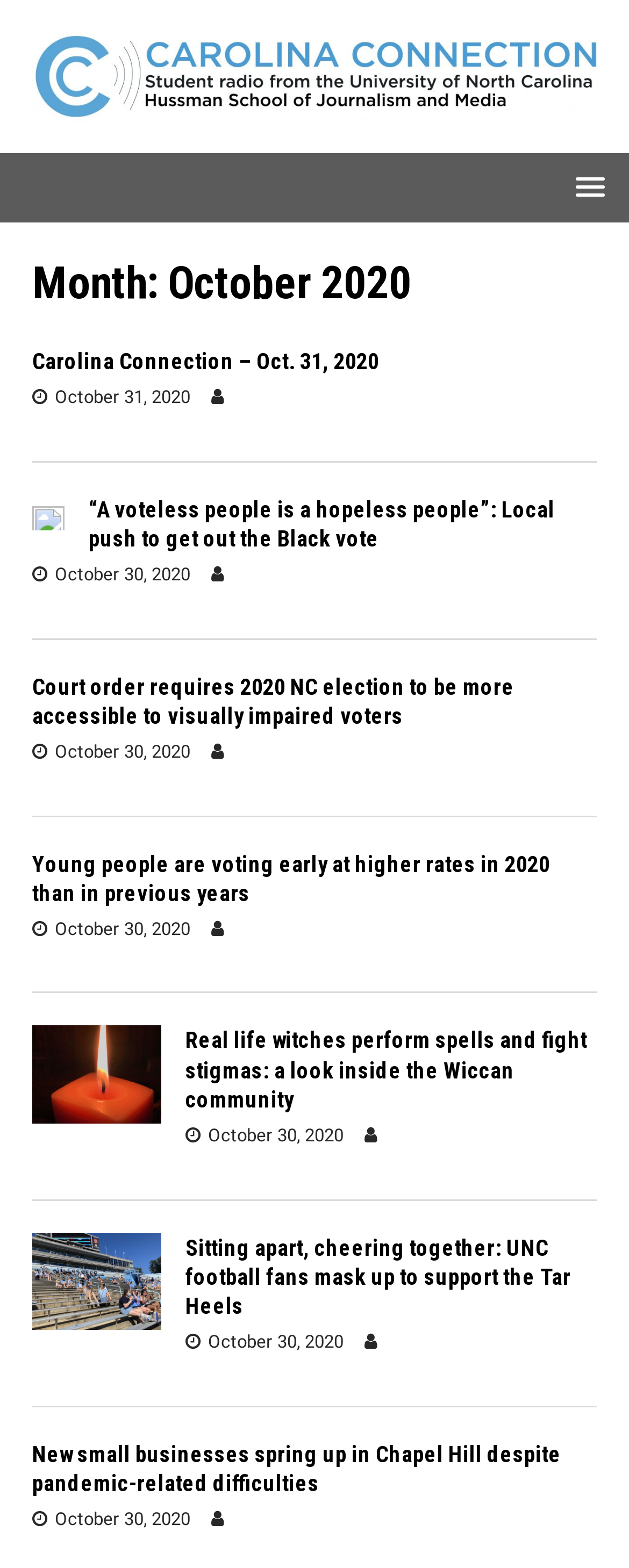What is the topic of the article 'Real life witches perform spells and fight stigmas: a look inside the Wiccan community'?
Using the details shown in the screenshot, provide a comprehensive answer to the question.

By reading the article title 'Real life witches perform spells and fight stigmas: a look inside the Wiccan community', it is clear that the topic is about the Wiccan community.